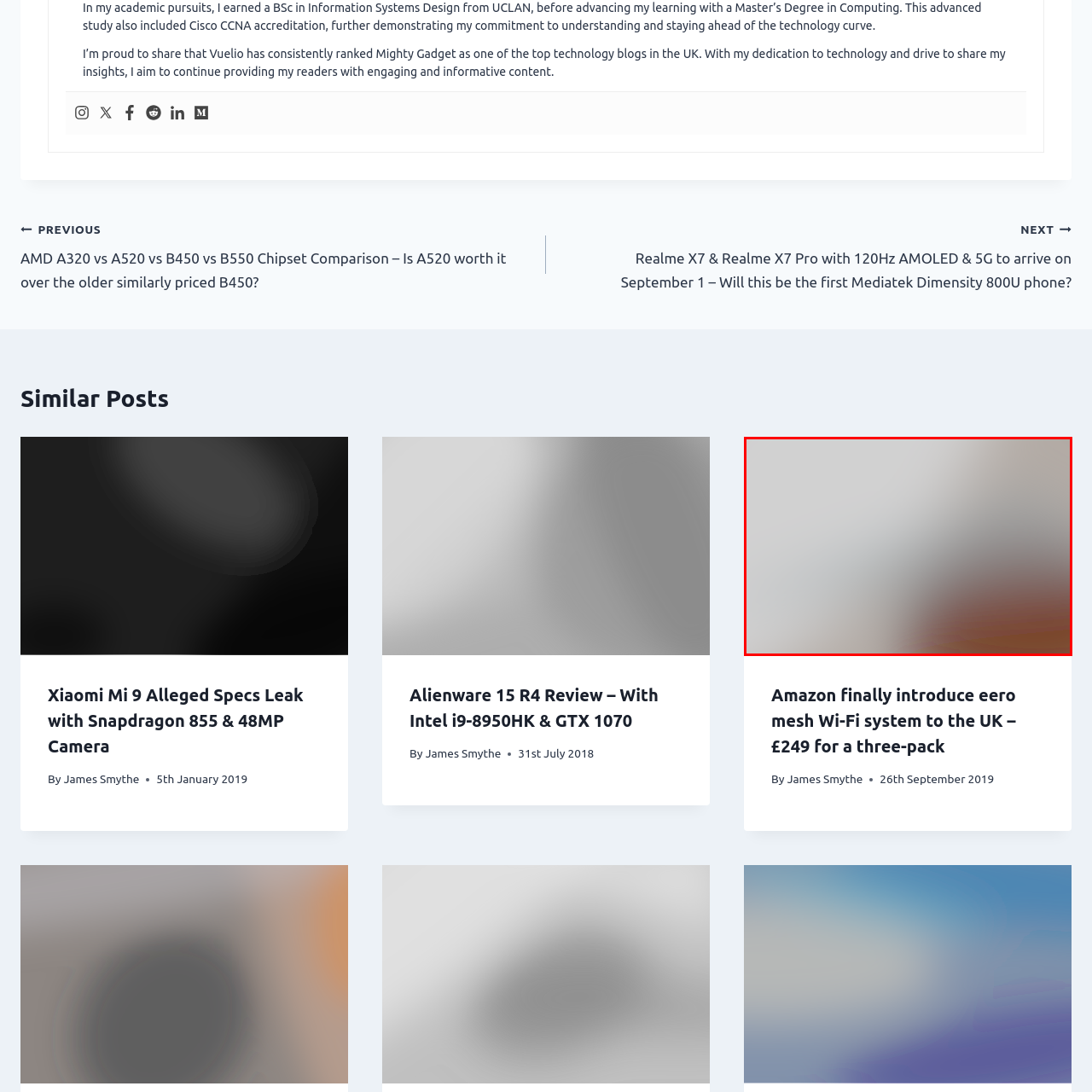What is the purpose of the eero mesh Wi-Fi system? Analyze the image within the red bounding box and give a one-word or short-phrase response.

Enhance Wi-Fi coverage